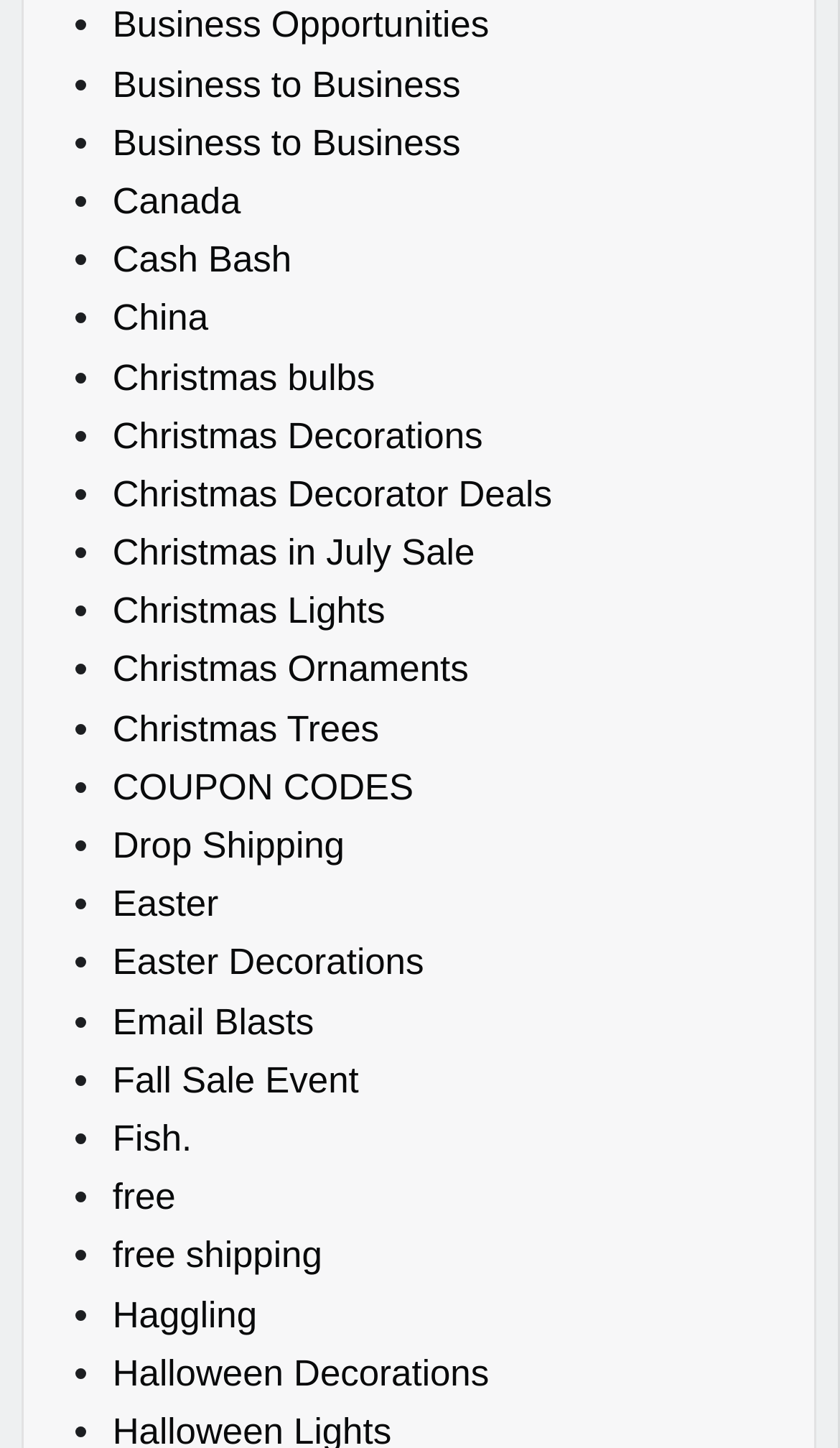Locate the bounding box coordinates of the element to click to perform the following action: 'Check out Halloween Decorations'. The coordinates should be given as four float values between 0 and 1, in the form of [left, top, right, bottom].

[0.134, 0.934, 0.582, 0.962]